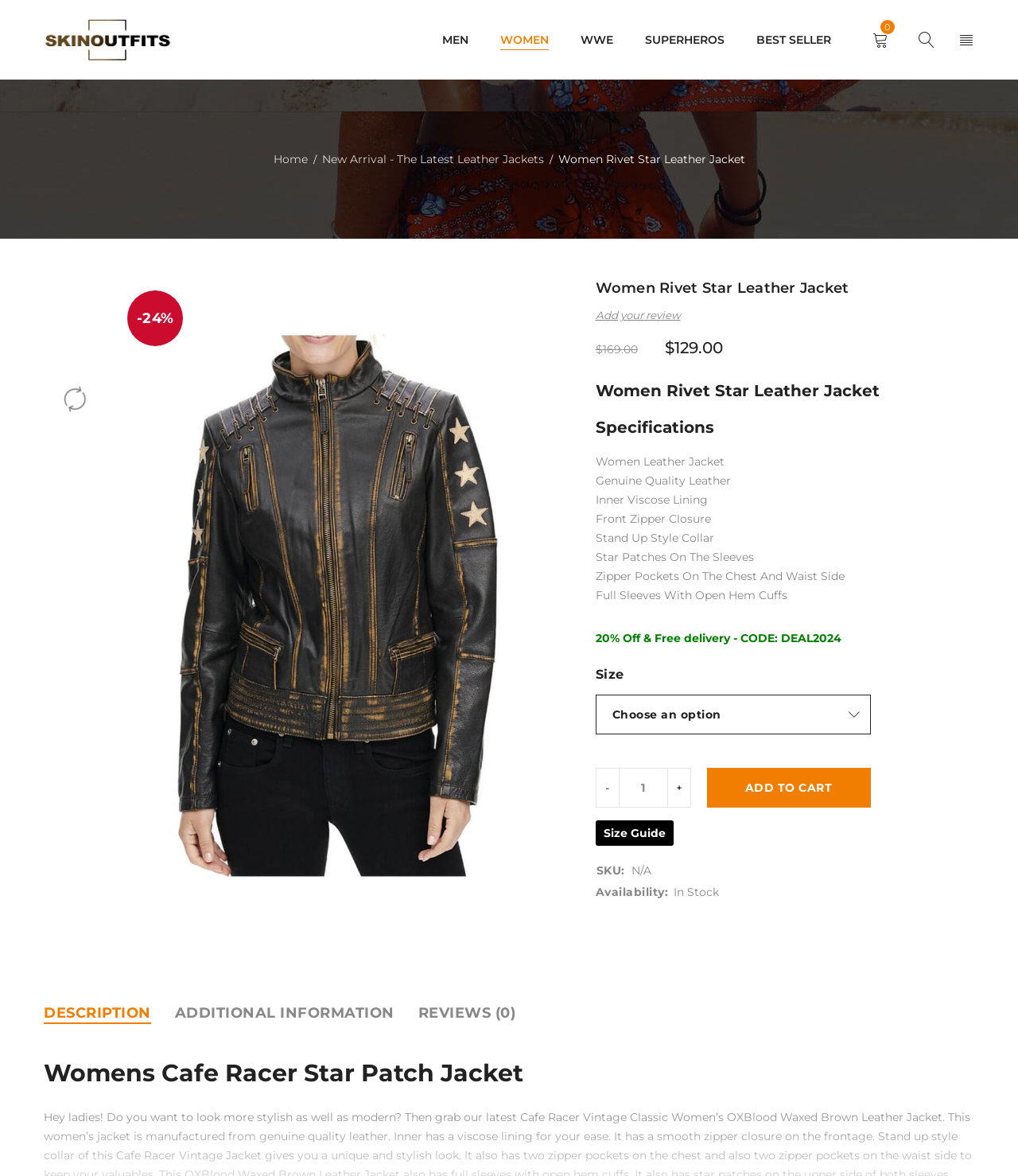Determine the bounding box coordinates of the region that needs to be clicked to achieve the task: "Click on the 'WOMEN' link".

[0.491, 0.017, 0.539, 0.051]